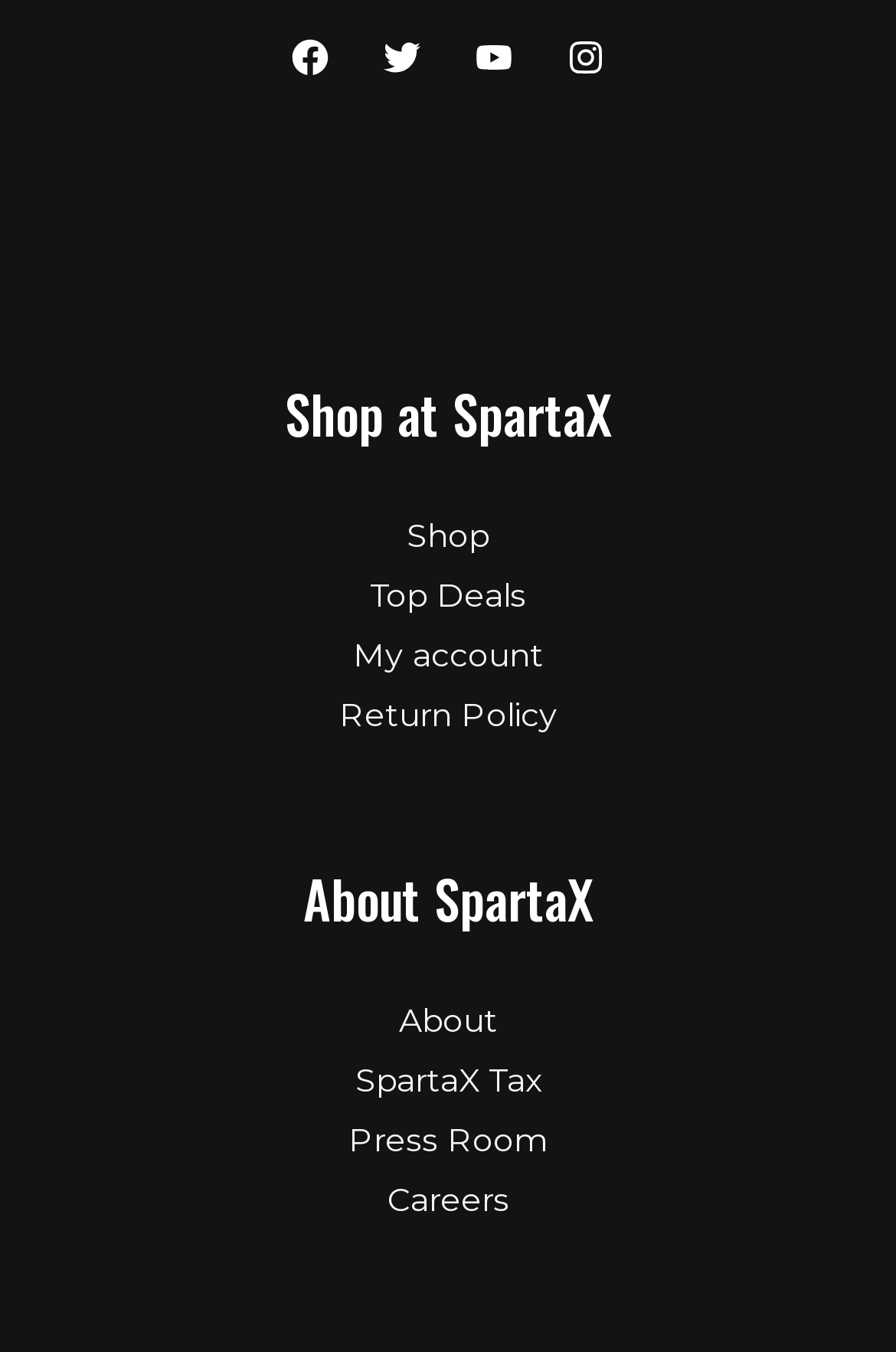Using floating point numbers between 0 and 1, provide the bounding box coordinates in the format (top-left x, top-left y, bottom-right x, bottom-right y). Locate the UI element described here: Twitter

[0.428, 0.029, 0.469, 0.056]